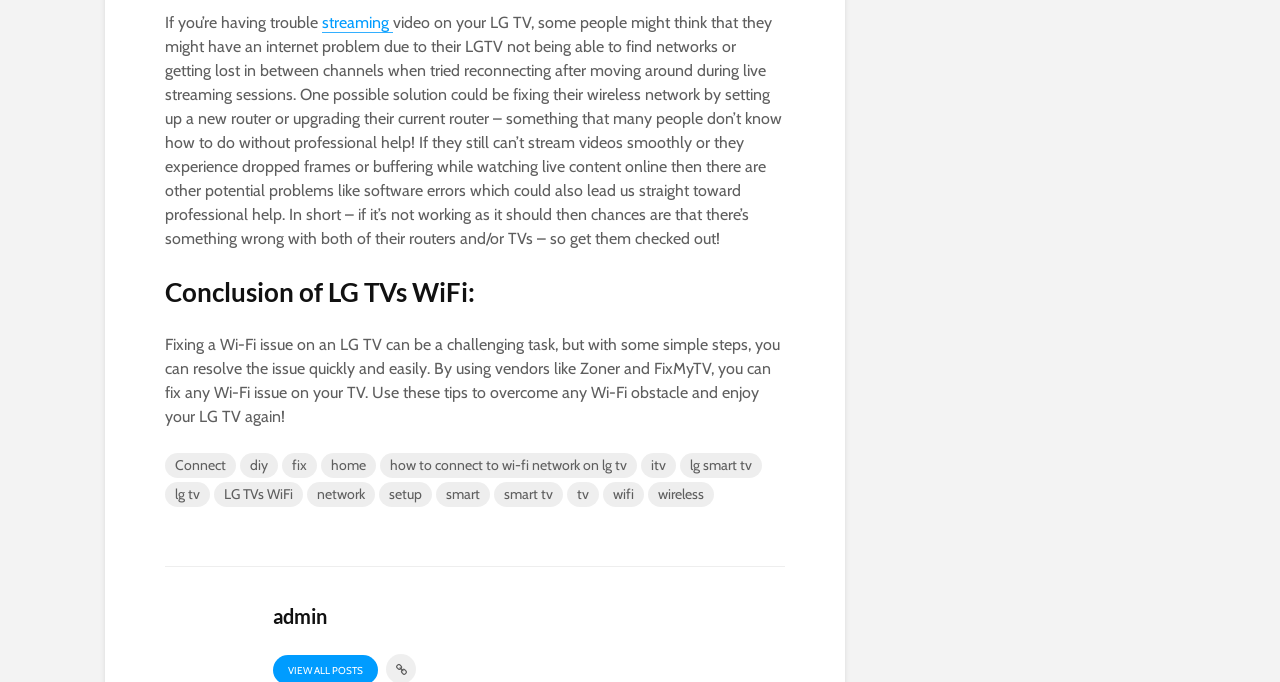Identify the bounding box of the UI component described as: "Connect".

[0.129, 0.664, 0.184, 0.7]